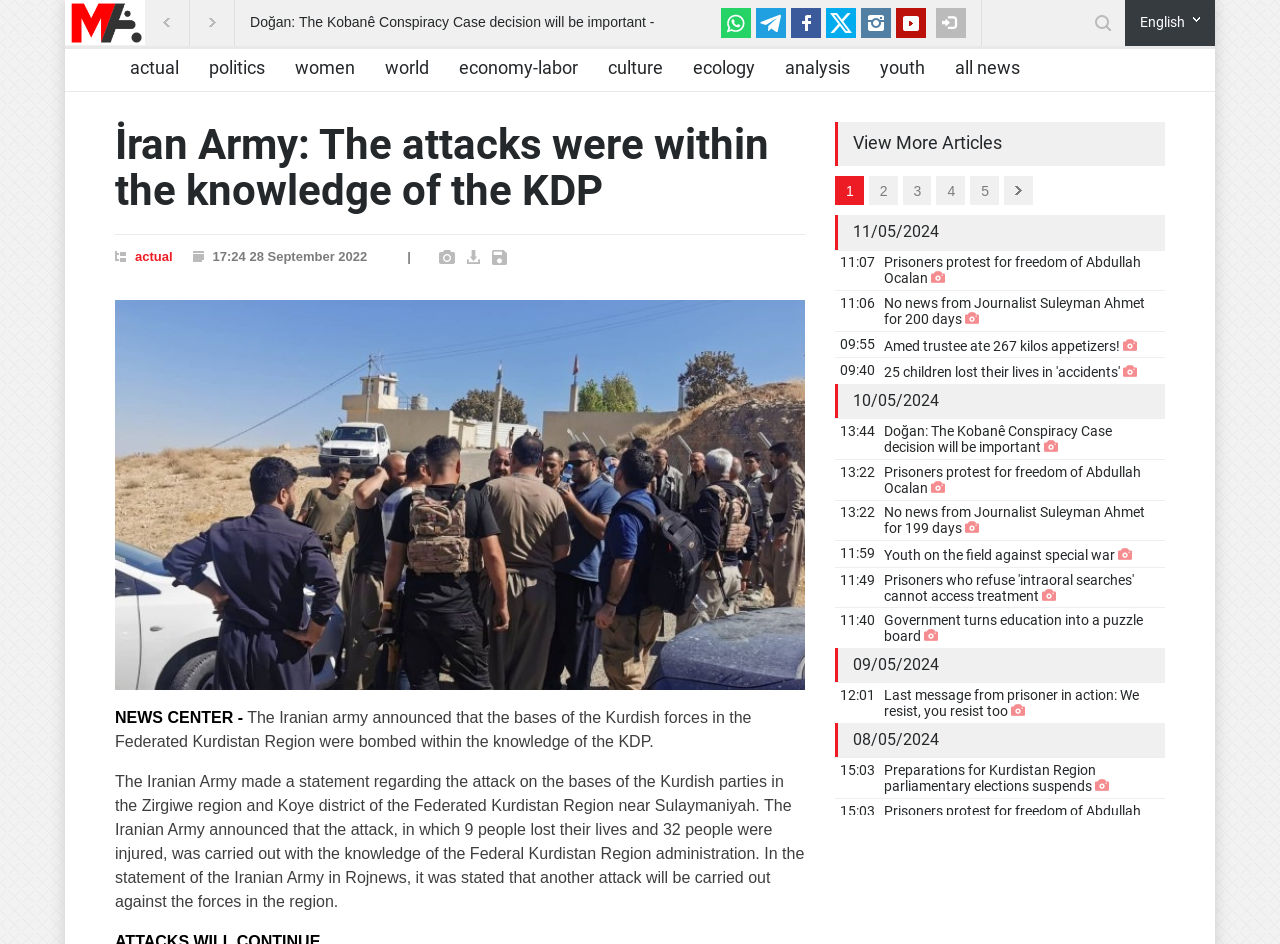Provide a thorough and detailed response to the question by examining the image: 
How many people were injured in the attack?

I found the number of people injured in the attack by reading the text in the news article, which states that '9 people lost their lives and 32 people were injured'.